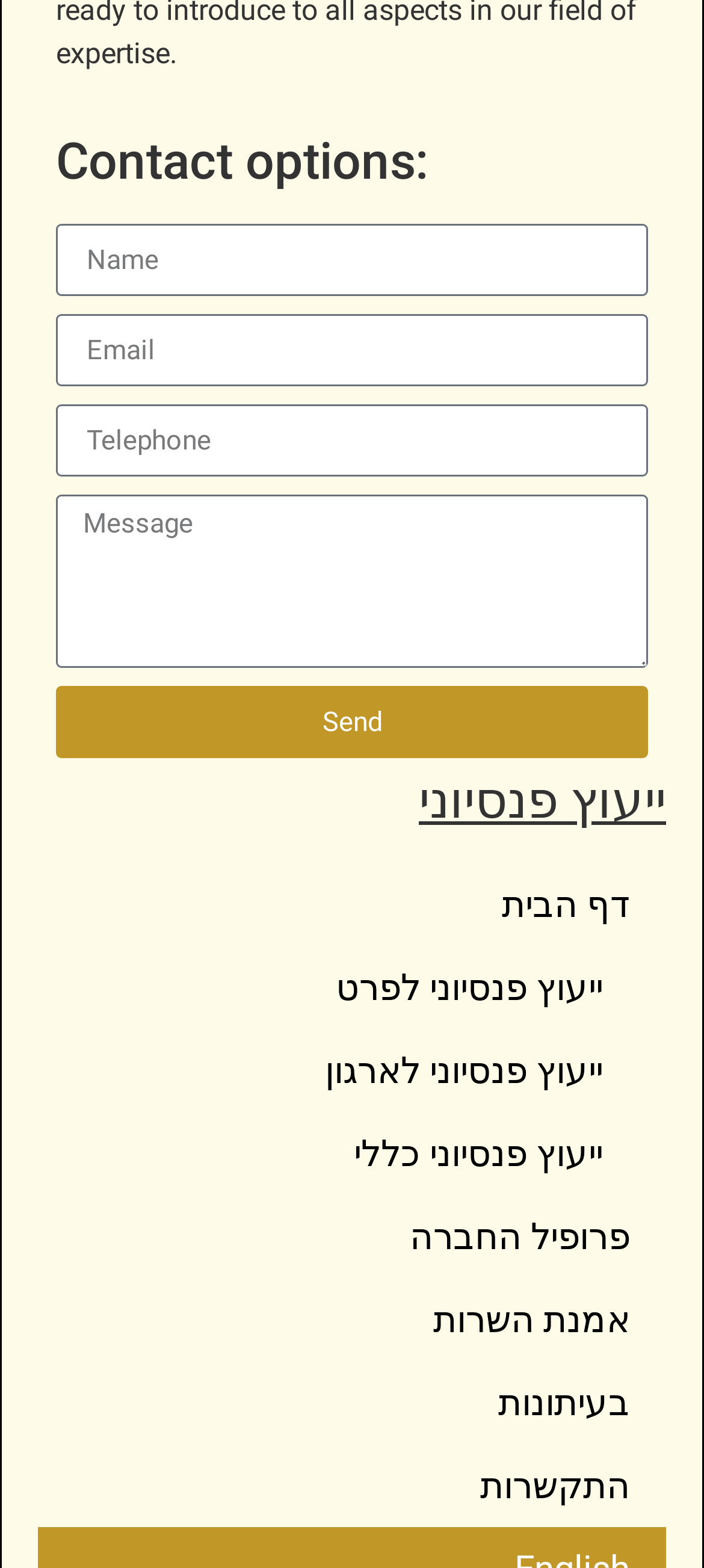Please locate the bounding box coordinates of the region I need to click to follow this instruction: "view June 2022".

None